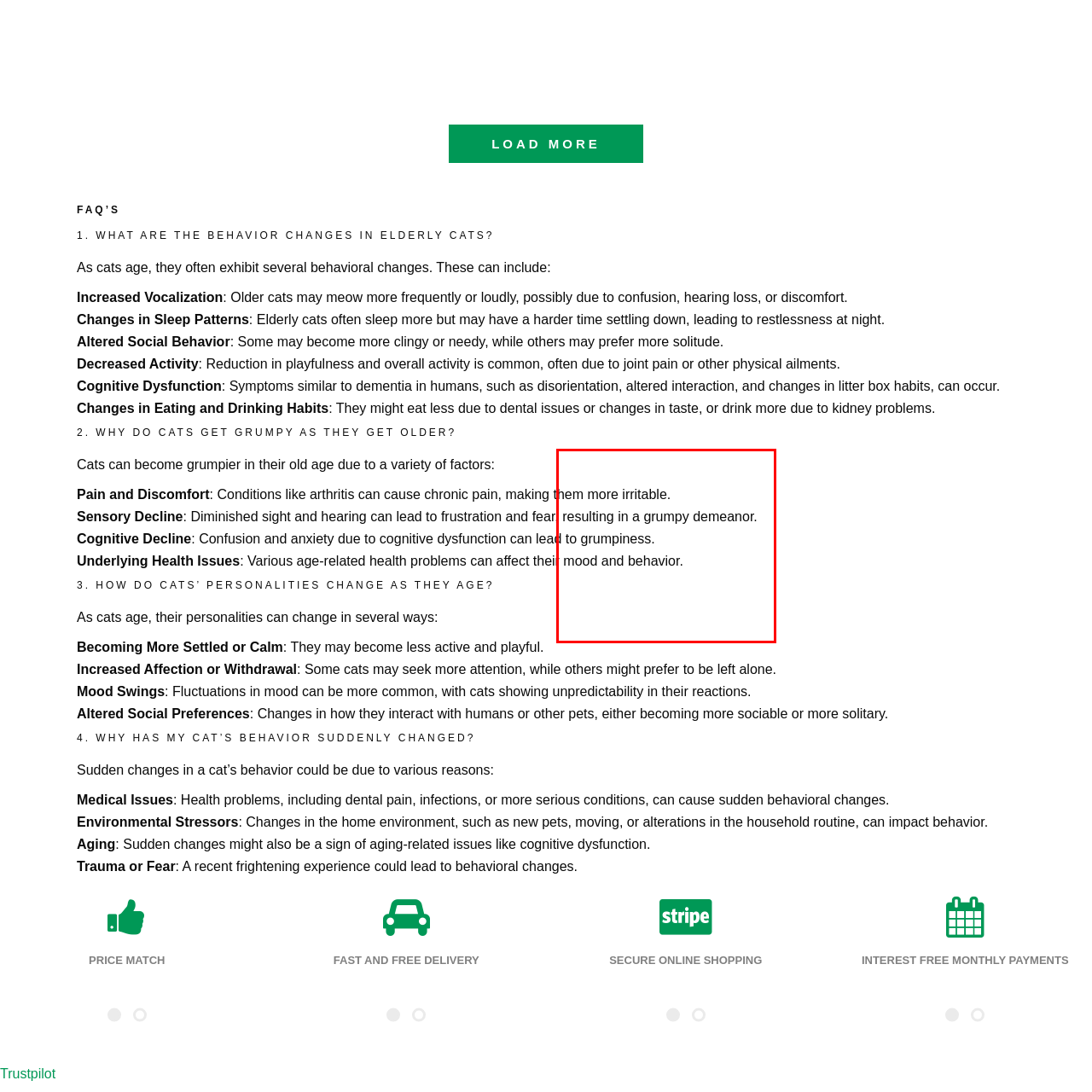View the image highlighted in red and provide one word or phrase: What is the importance of understanding triggers of irritability?

Improving mood